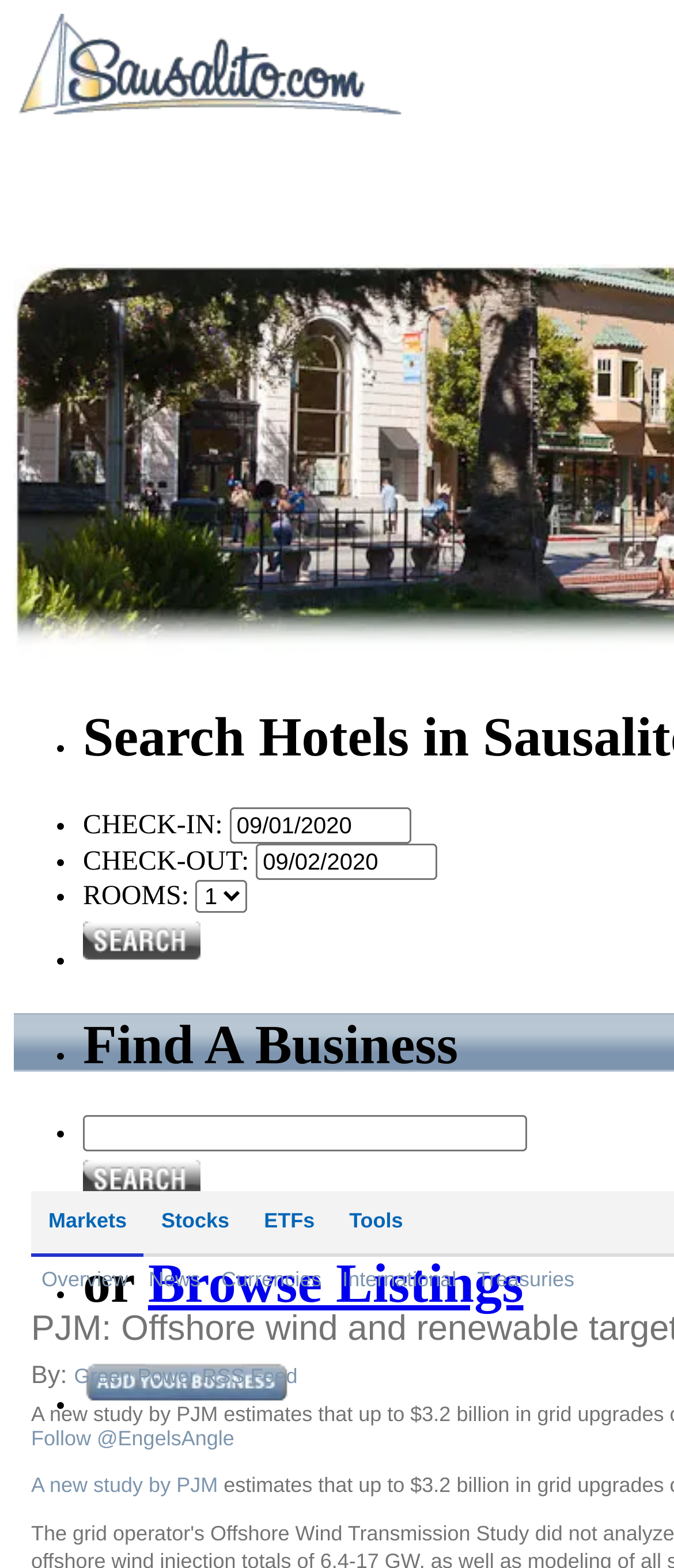What is the default check-in date?
Give a one-word or short-phrase answer derived from the screenshot.

09/01/2020